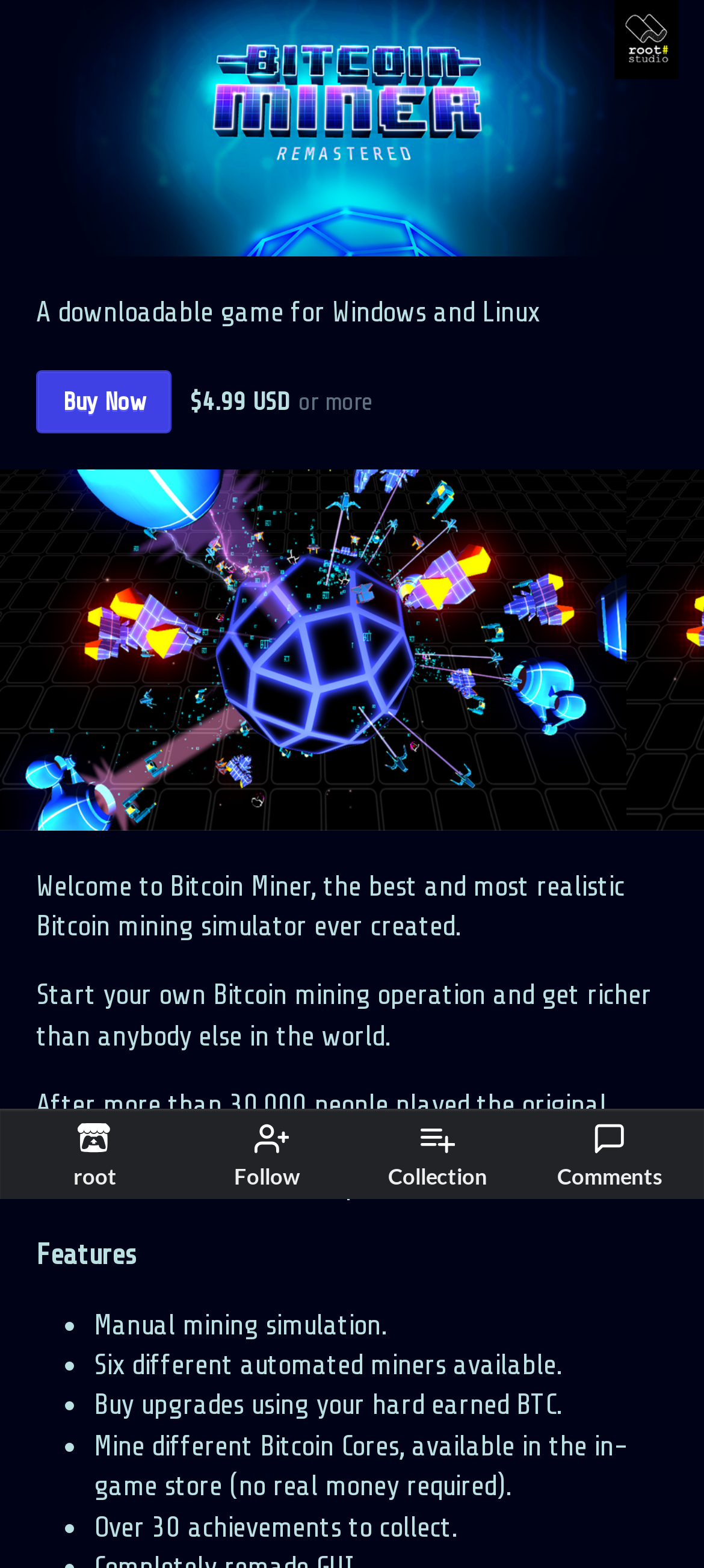Based on the element description: "Related gamesRelated", identify the bounding box coordinates for this UI element. The coordinates must be four float numbers between 0 and 1, listed as [left, top, right, bottom].

[0.435, 0.768, 0.565, 0.817]